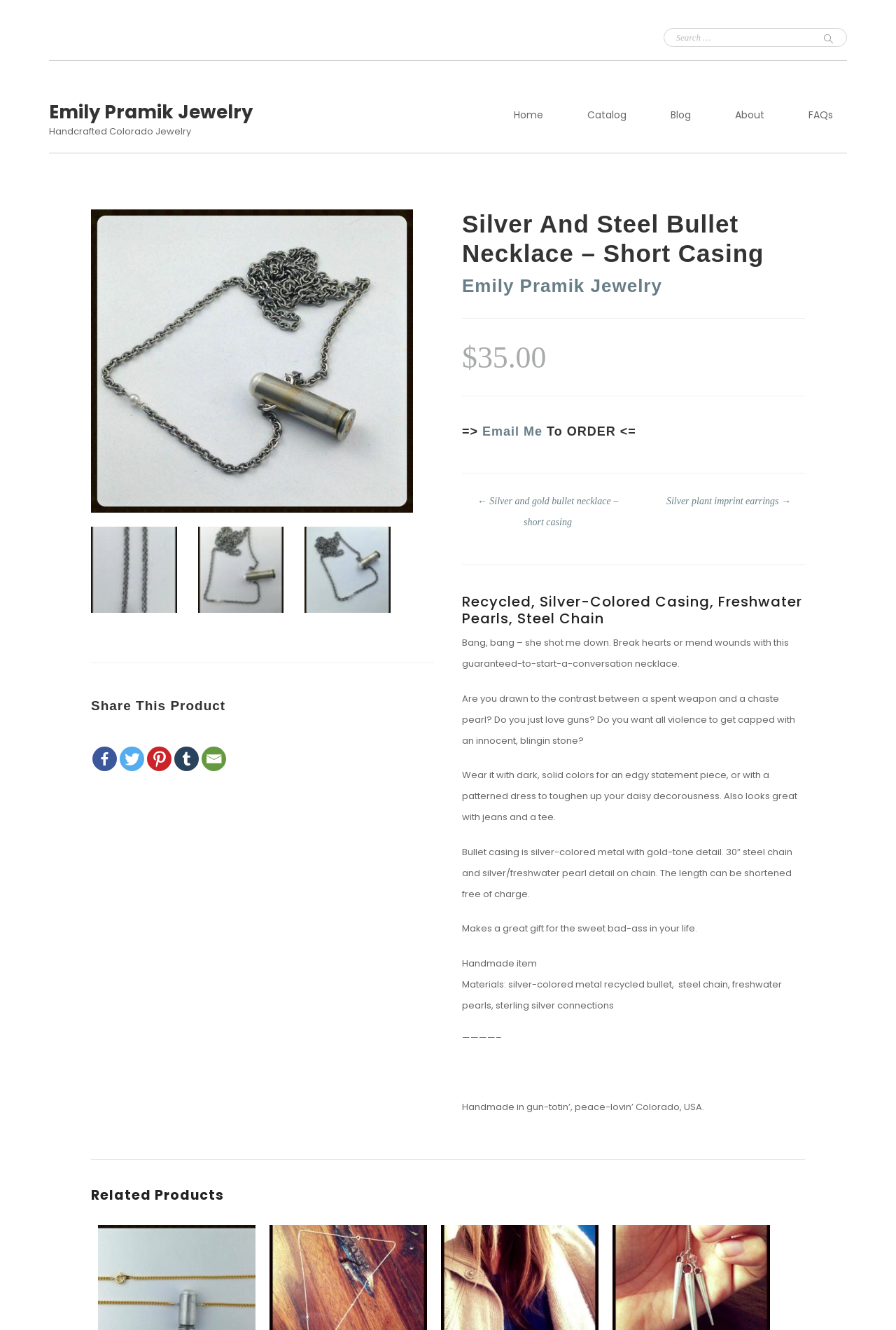Answer the question using only one word or a concise phrase: What is the material of the chain?

Steel